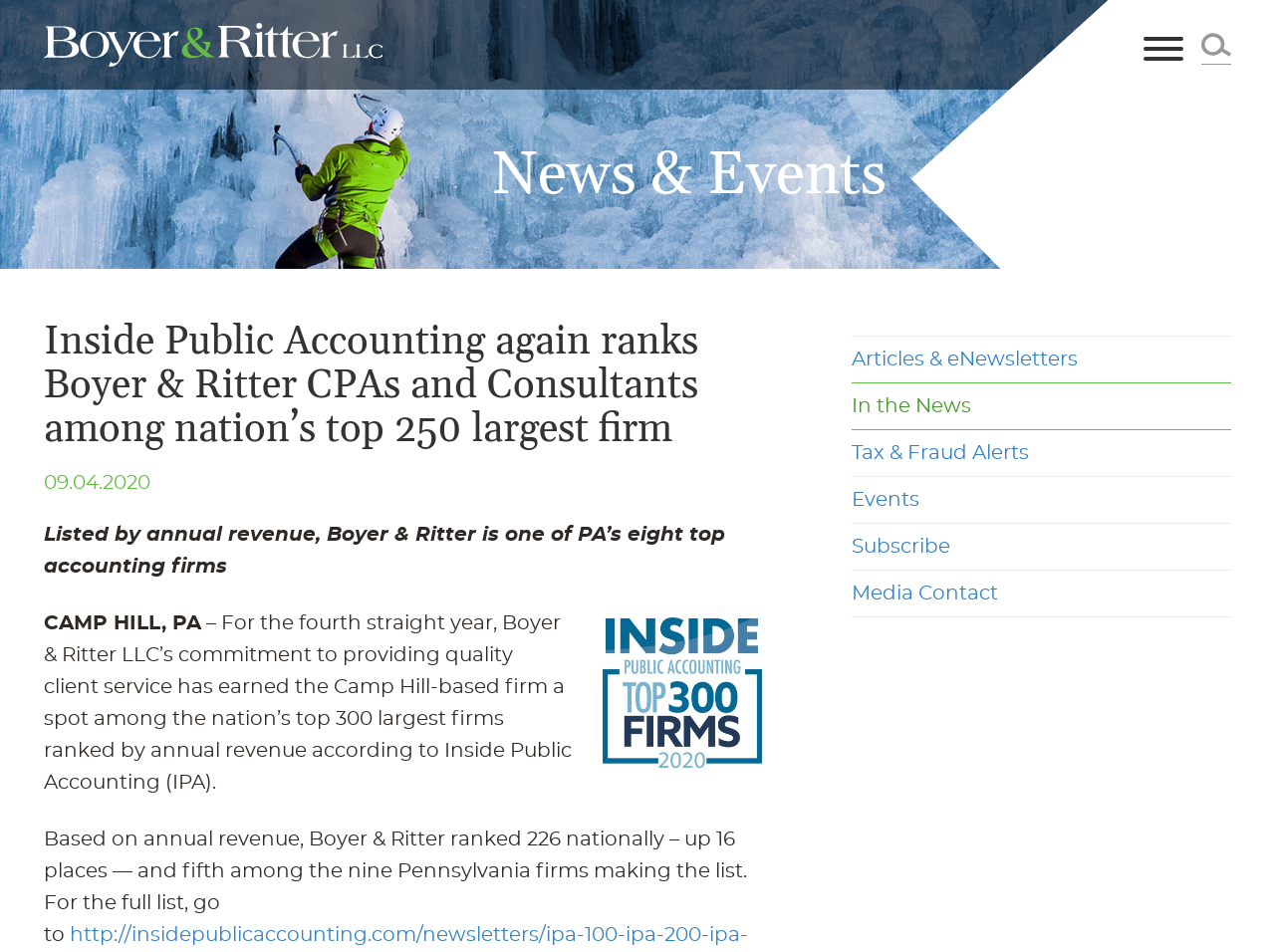Describe all the key features and sections of the webpage thoroughly.

This webpage appears to be a news article or press release from Boyer & Ritter LLC, a accounting firm. At the top left, there is a logo of the company, which is also a link to the company's website. Below the logo, there are several navigation links, including "Main Content", "Main Menu", and "Jump to Page".

On the top right, there is a button labeled "Menu" and a search link with a magnifying glass icon. The search link is accompanied by a small image of a magnifying glass.

The main content of the page is divided into two sections. On the left, there is a banner image that spans the entire width of the page. On the right, there are several links to different categories, including "Articles & eNewsletters", "In the News", "Tax & Fraud Alerts", "Events", "Subscribe", and "Media Contact".

The main article is headed by a title "Inside Public Accounting again ranks Boyer & Ritter CPAs and Consultants among nation’s top 250 largest firm". Below the title, there is a date "09.04.2020" and a brief summary of the article. The article itself is a single paragraph that describes Boyer & Ritter LLC's achievement of being ranked among the nation's top 300 largest firms for the fourth straight year.

There is also an image of the 2020 IPA_300 logo on the right side of the article. At the bottom of the page, there is a link to the full list of ranked firms.